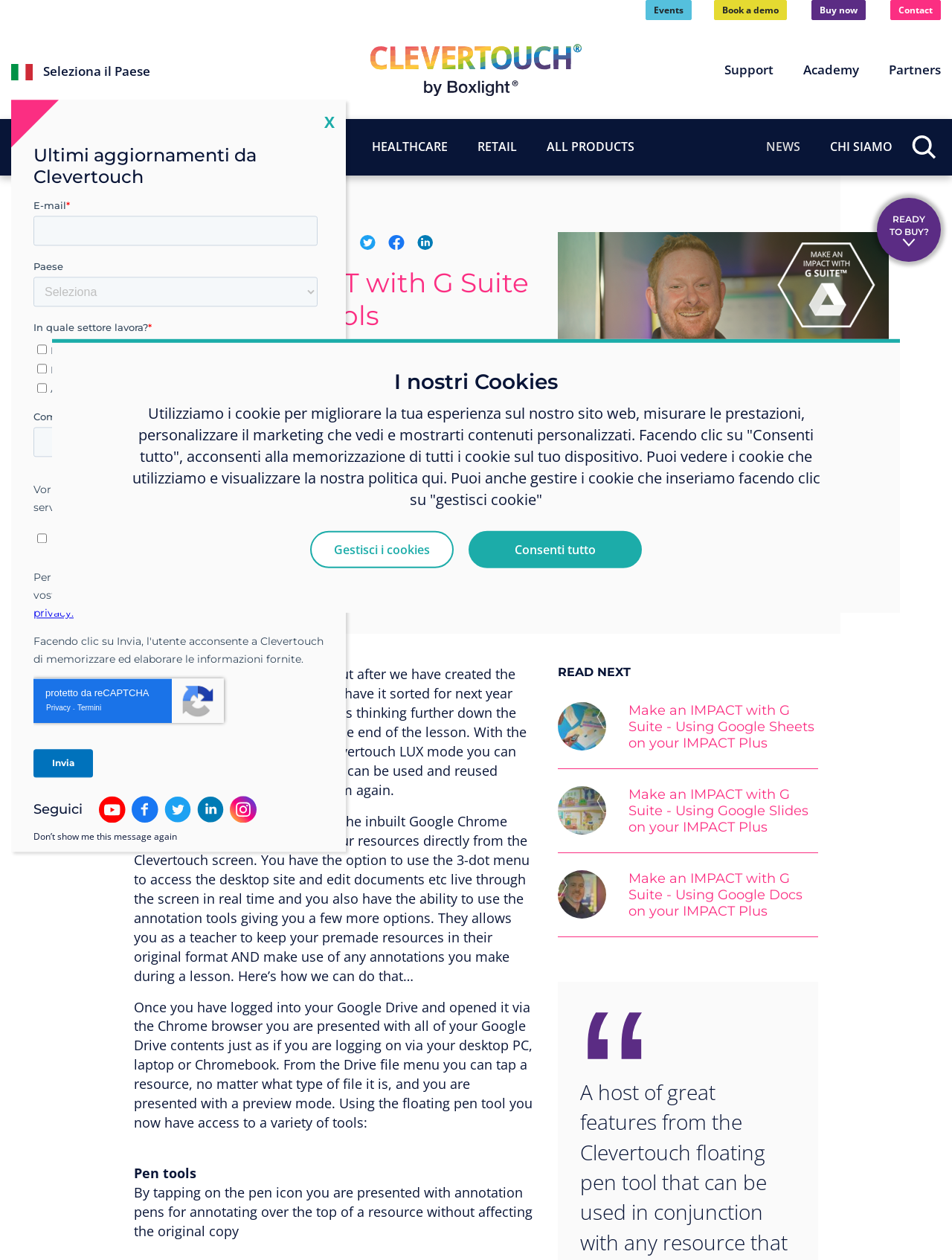Respond with a single word or phrase for the following question: 
What is the company name in the logo?

Clevertouch Technologies Italy